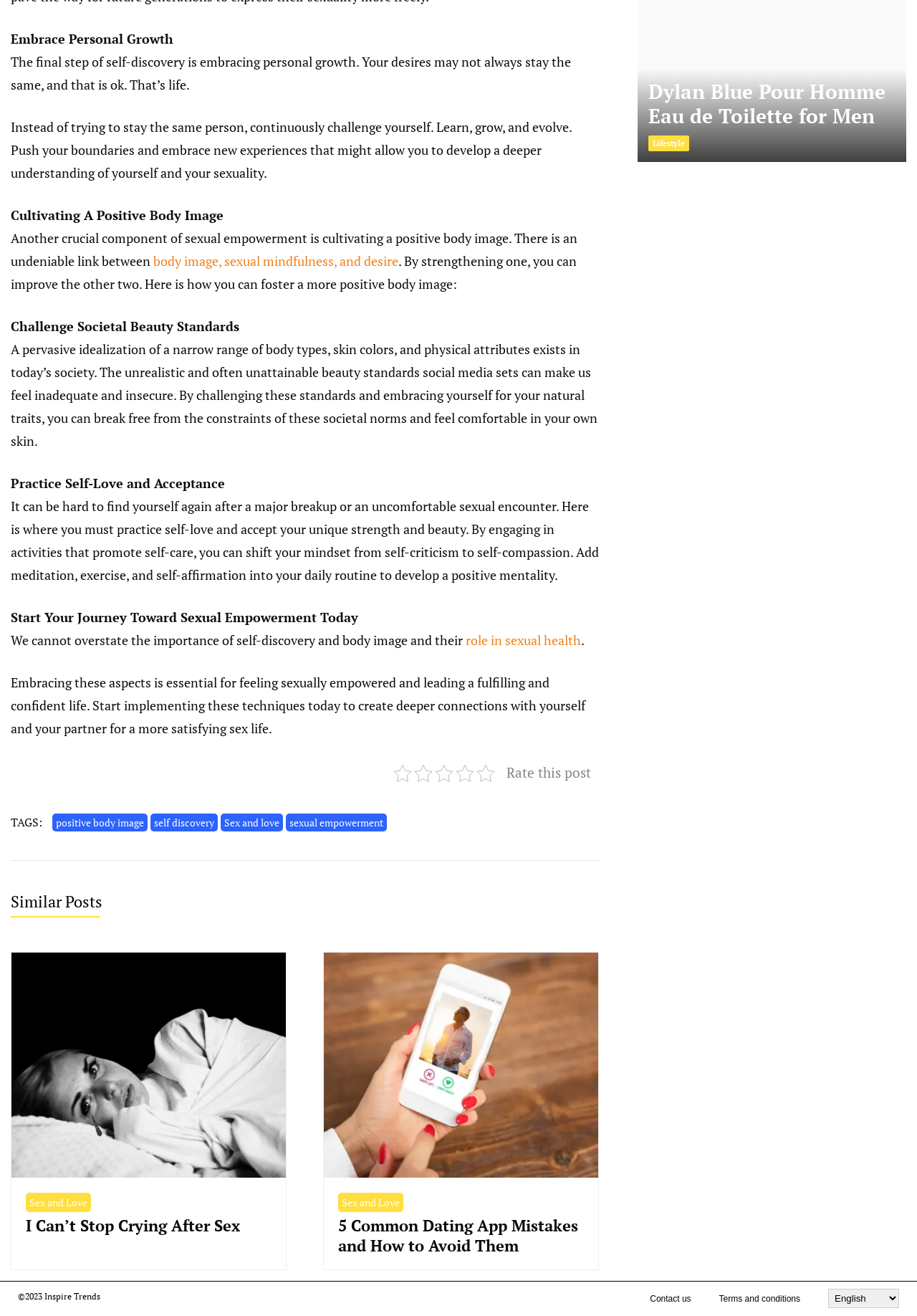Please identify the bounding box coordinates of the region to click in order to complete the given instruction: "Explore the topic of Sex and Love". The coordinates should be four float numbers between 0 and 1, i.e., [left, top, right, bottom].

[0.369, 0.906, 0.44, 0.921]